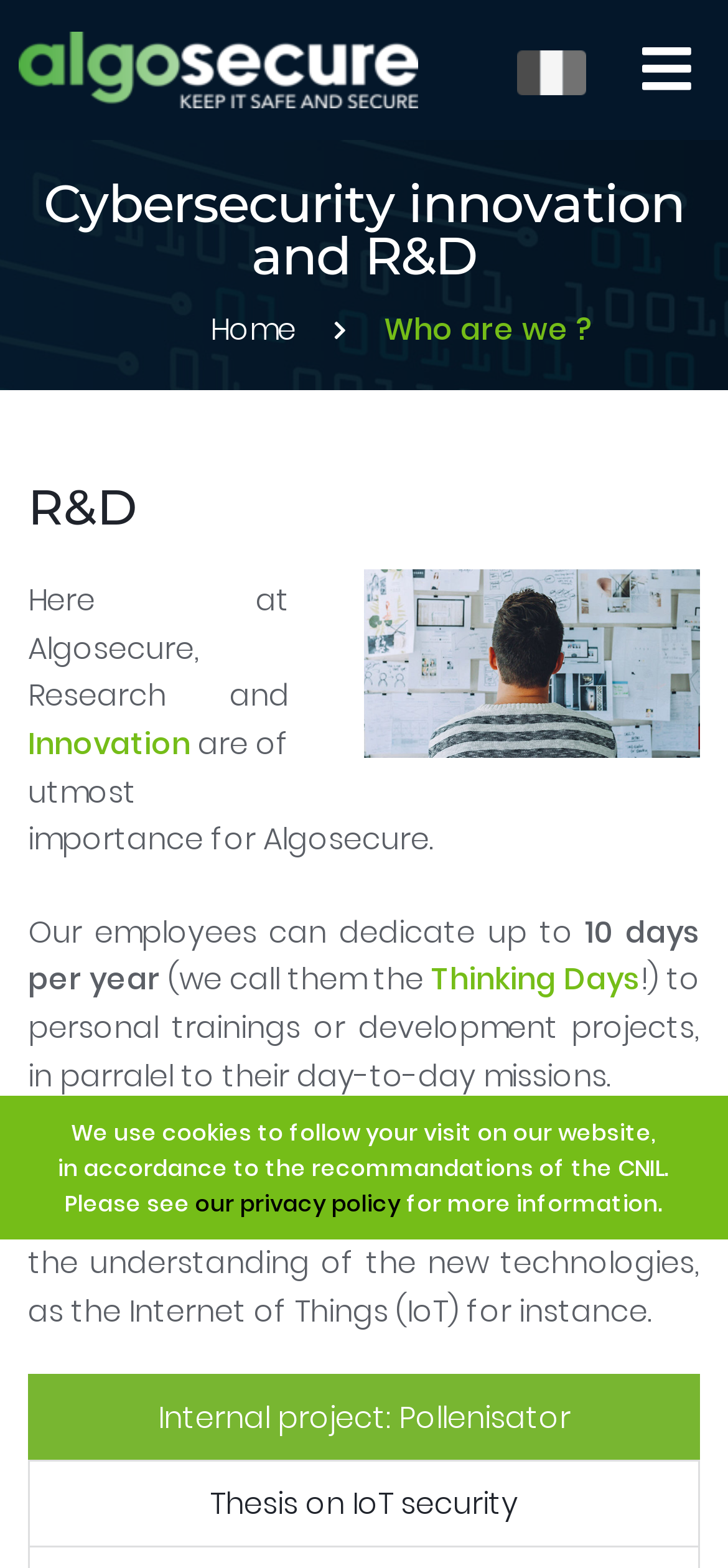Using the image as a reference, answer the following question in as much detail as possible:
What is the purpose of 'Thinking Days'?

According to the webpage, the company allows its employees to dedicate up to 10 days per year, called 'Thinking Days', to personal trainings or development projects, in parallel to their day-to-day missions.